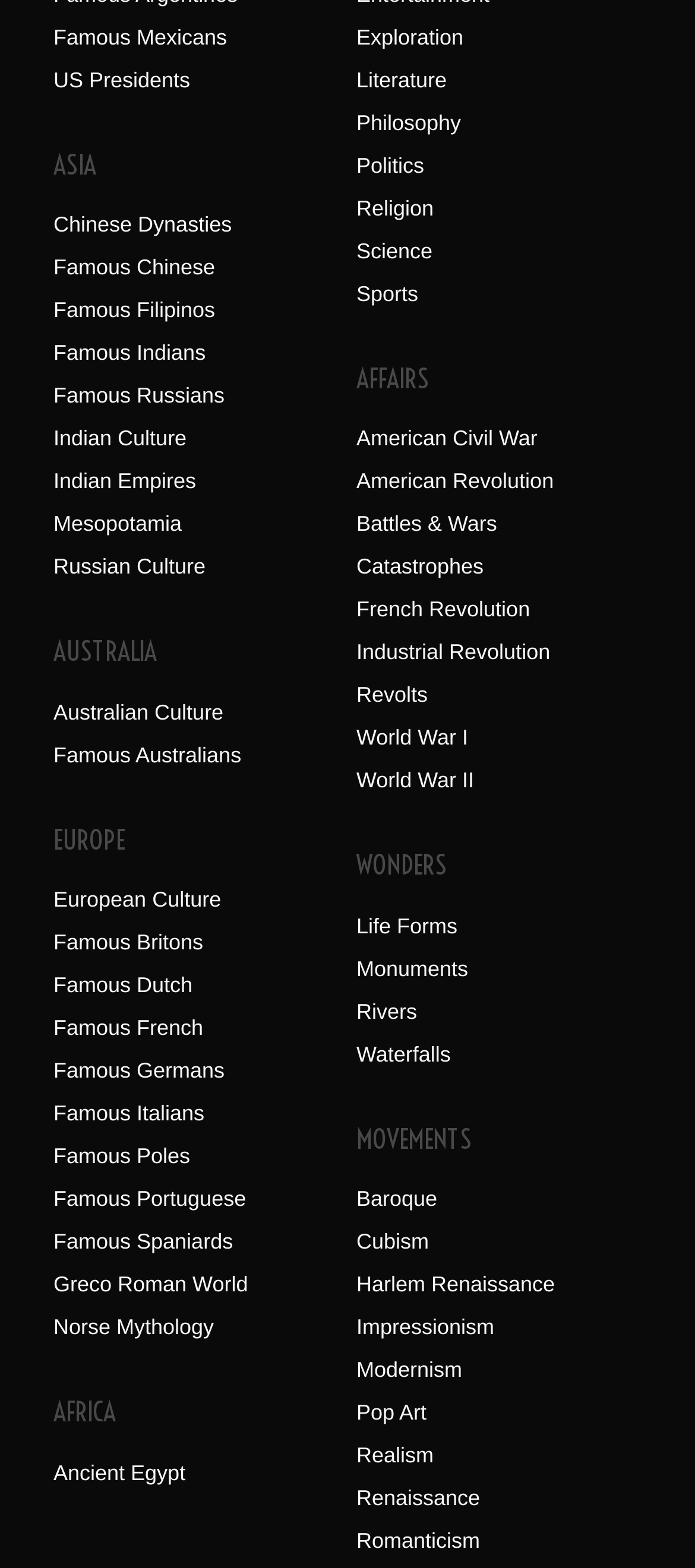Determine the bounding box coordinates of the clickable element to complete this instruction: "Click on Famous Mexicans". Provide the coordinates in the format of four float numbers between 0 and 1, [left, top, right, bottom].

[0.077, 0.016, 0.327, 0.032]